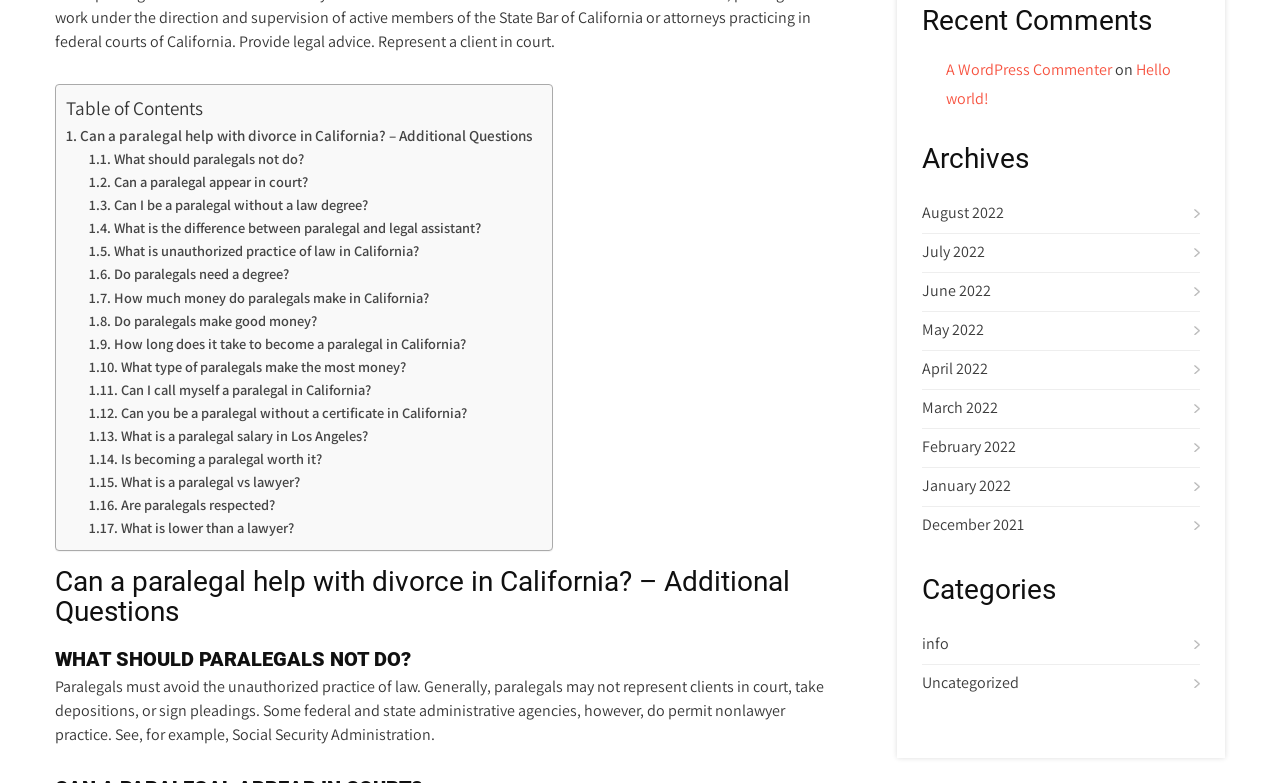Extract the bounding box coordinates for the HTML element that matches this description: "Are paralegals respected?". The coordinates should be four float numbers between 0 and 1, i.e., [left, top, right, bottom].

[0.069, 0.633, 0.215, 0.657]